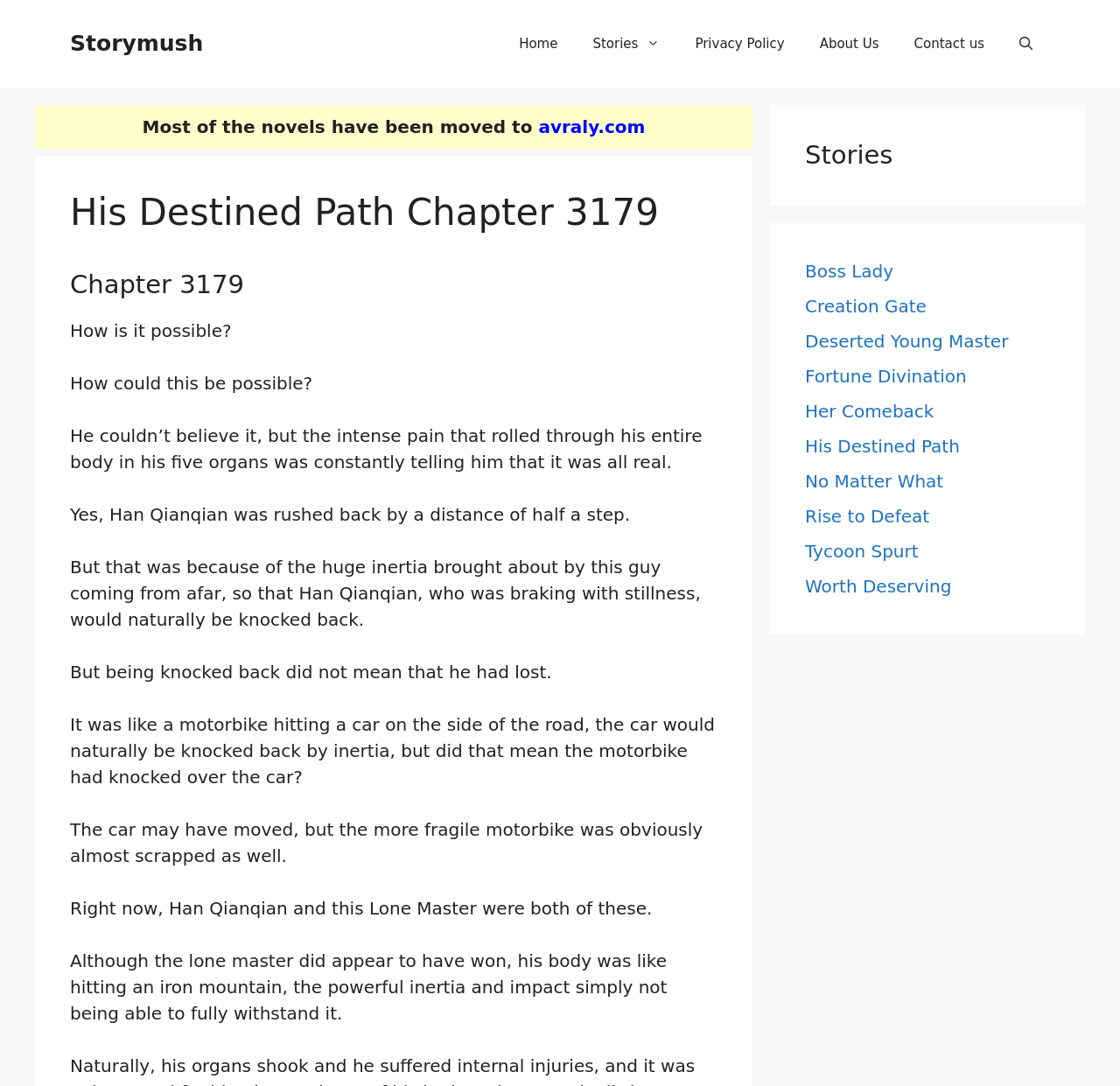Determine the bounding box coordinates for the area that should be clicked to carry out the following instruction: "Read 'His Destined Path Chapter 3179'".

[0.062, 0.176, 0.641, 0.216]